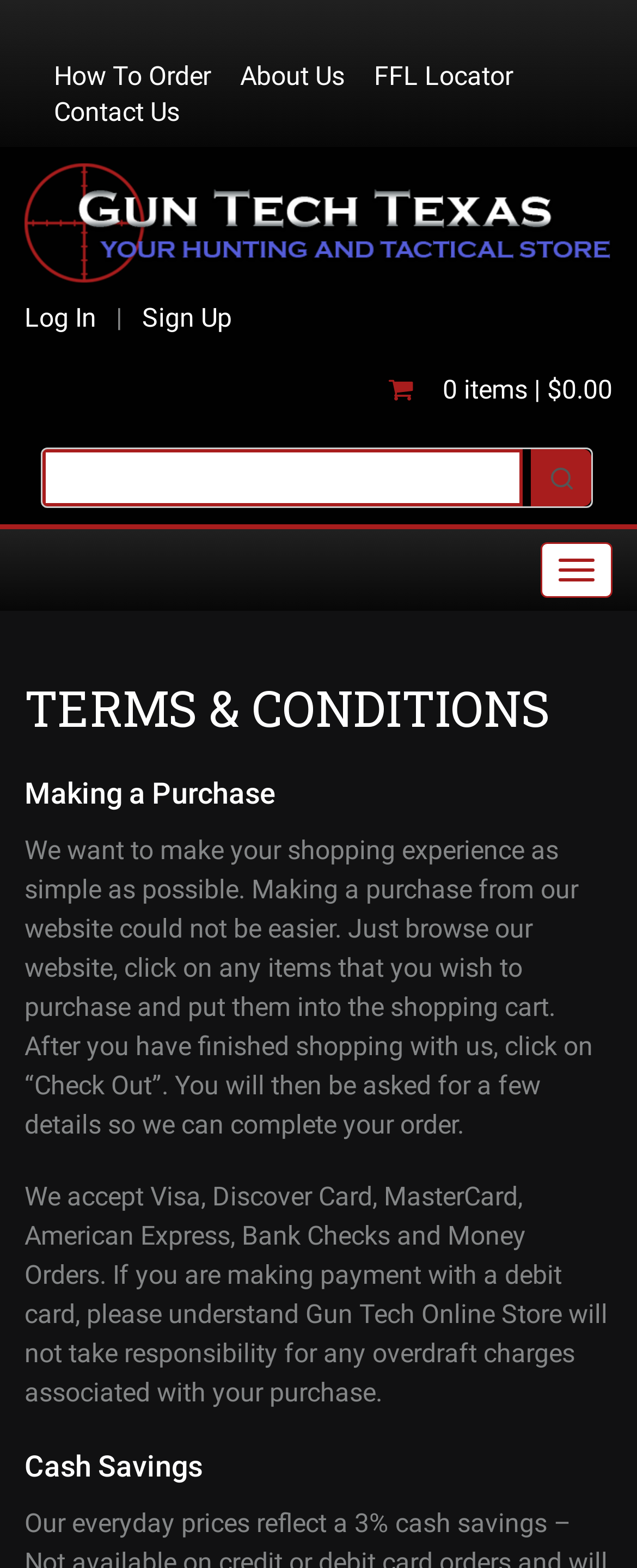What is the purpose of the search bar?
We need a detailed and exhaustive answer to the question. Please elaborate.

The search bar is located at the top right of the page and is labeled 'Keyword Search'. It allows users to search for specific keywords or products on the website.